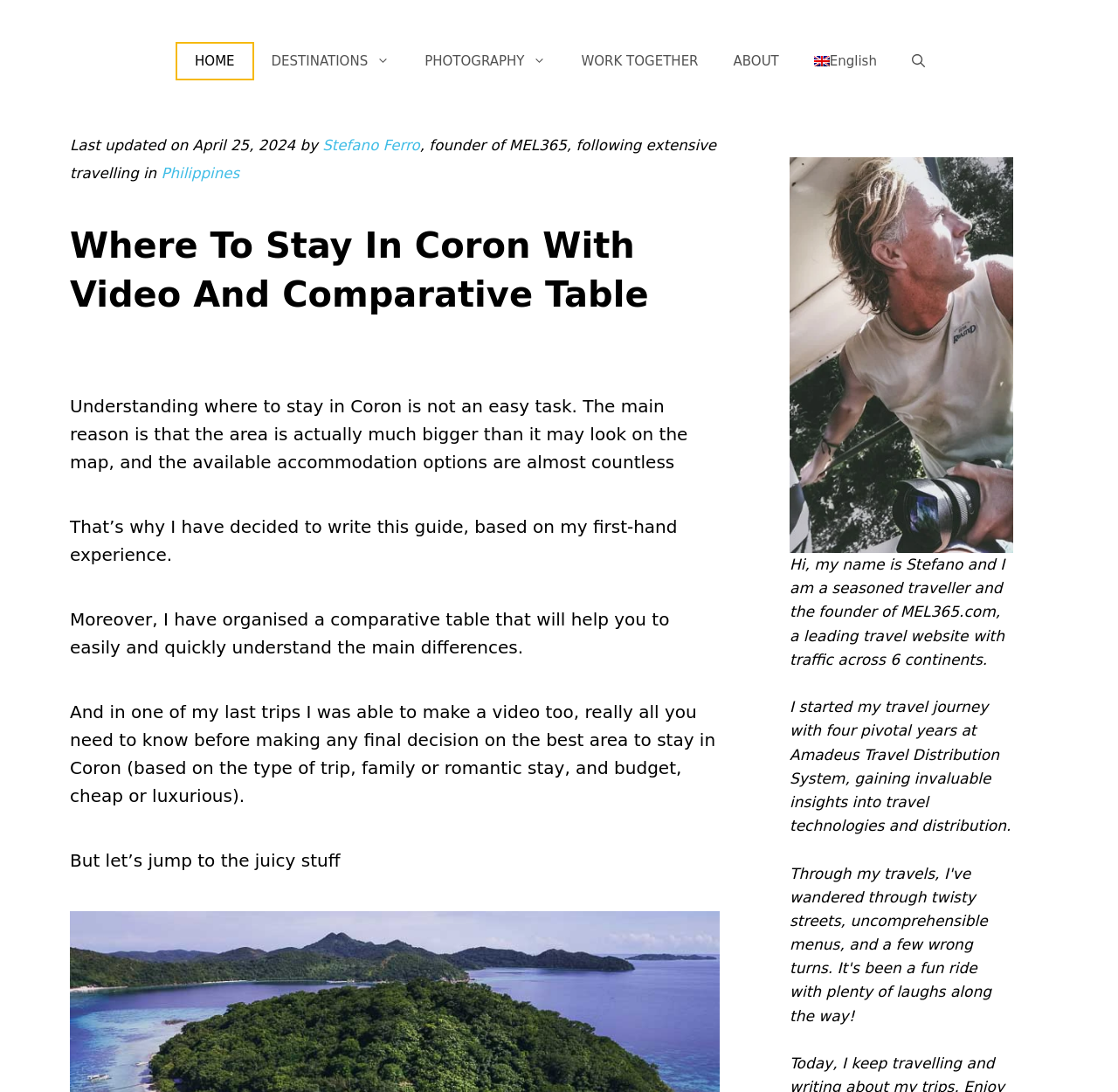Locate the bounding box coordinates of the clickable area to execute the instruction: "search for something". Provide the coordinates as four float numbers between 0 and 1, represented as [left, top, right, bottom].

[0.8, 0.032, 0.843, 0.08]